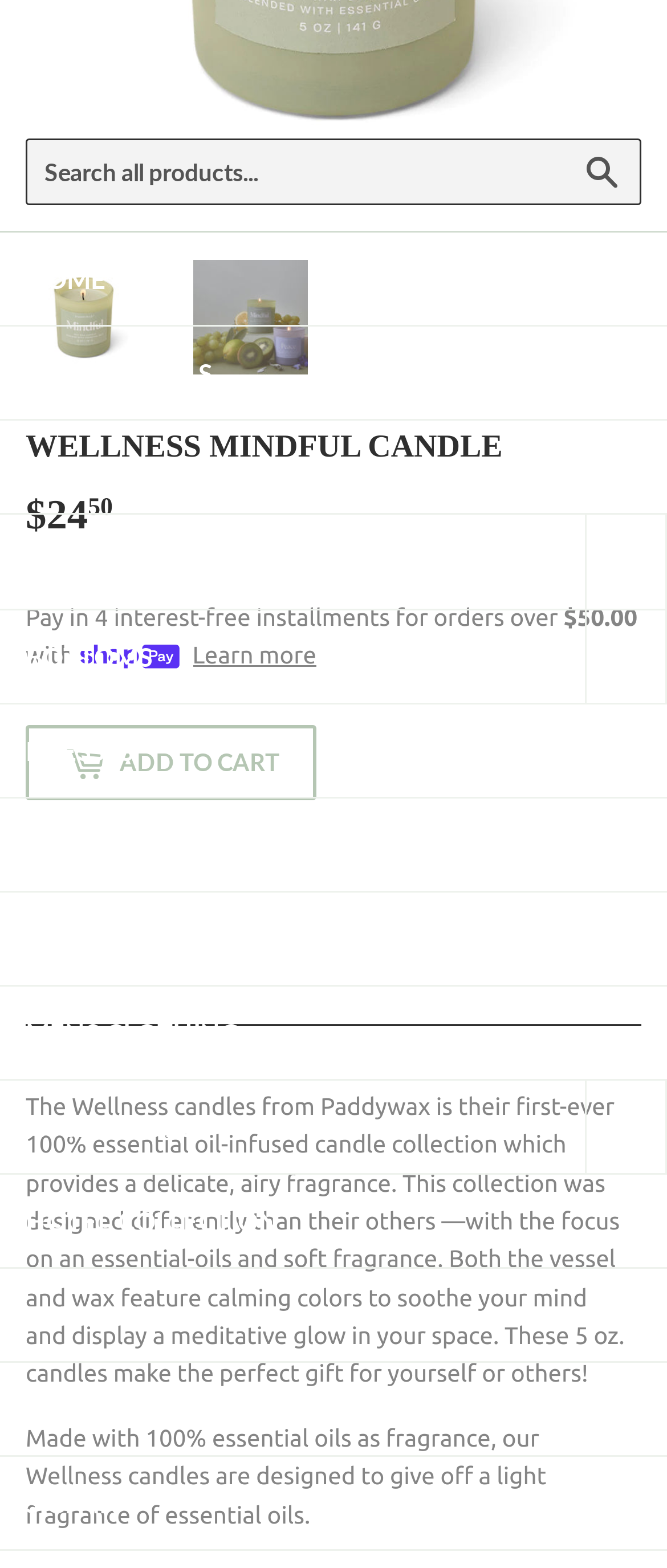Locate the bounding box coordinates of the clickable area needed to fulfill the instruction: "Add to cart".

[0.038, 0.463, 0.474, 0.511]